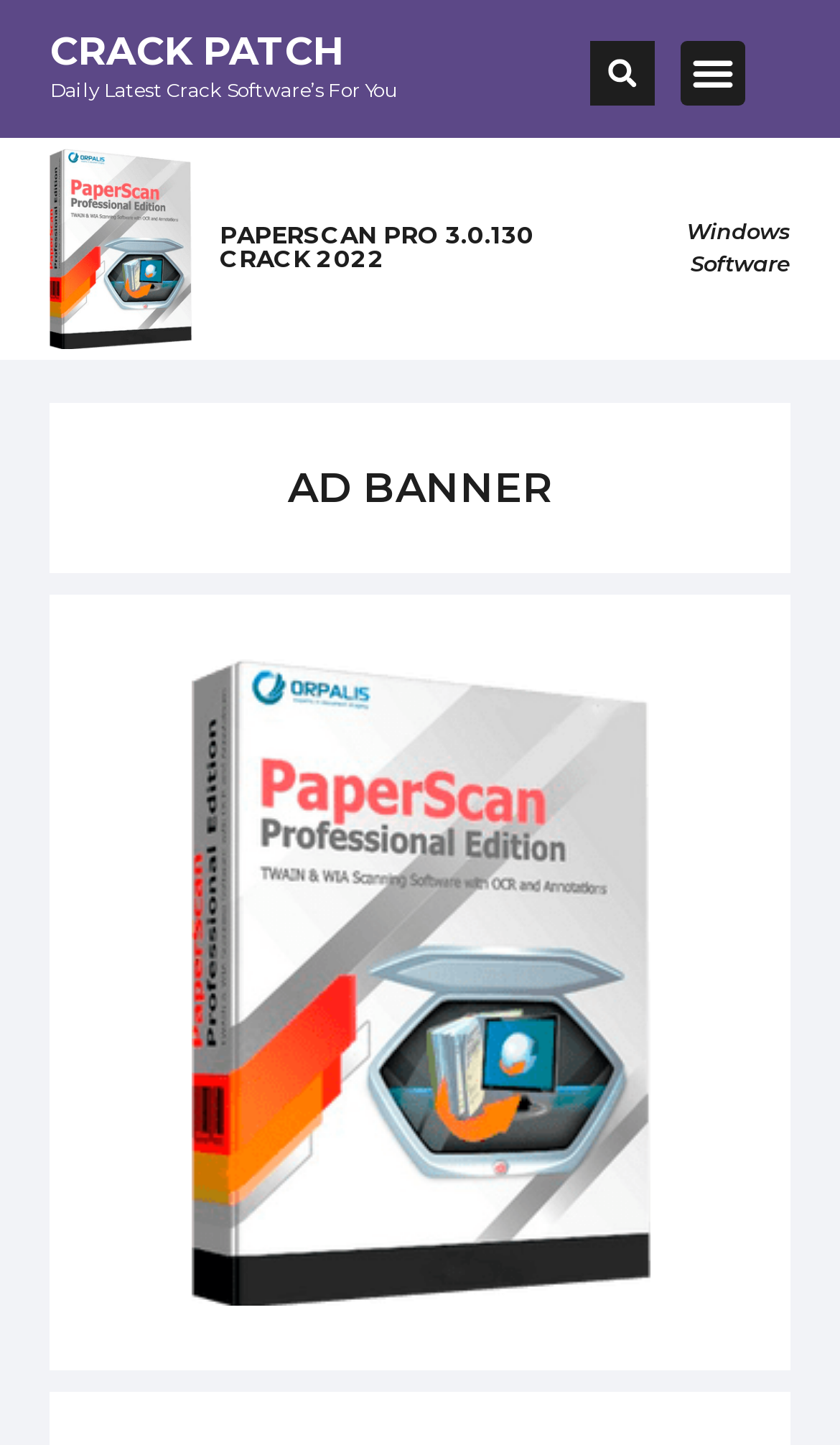What is the primary focus of the webpage?
Examine the screenshot and reply with a single word or phrase.

PaperScan Pro 3.0.130 Crack